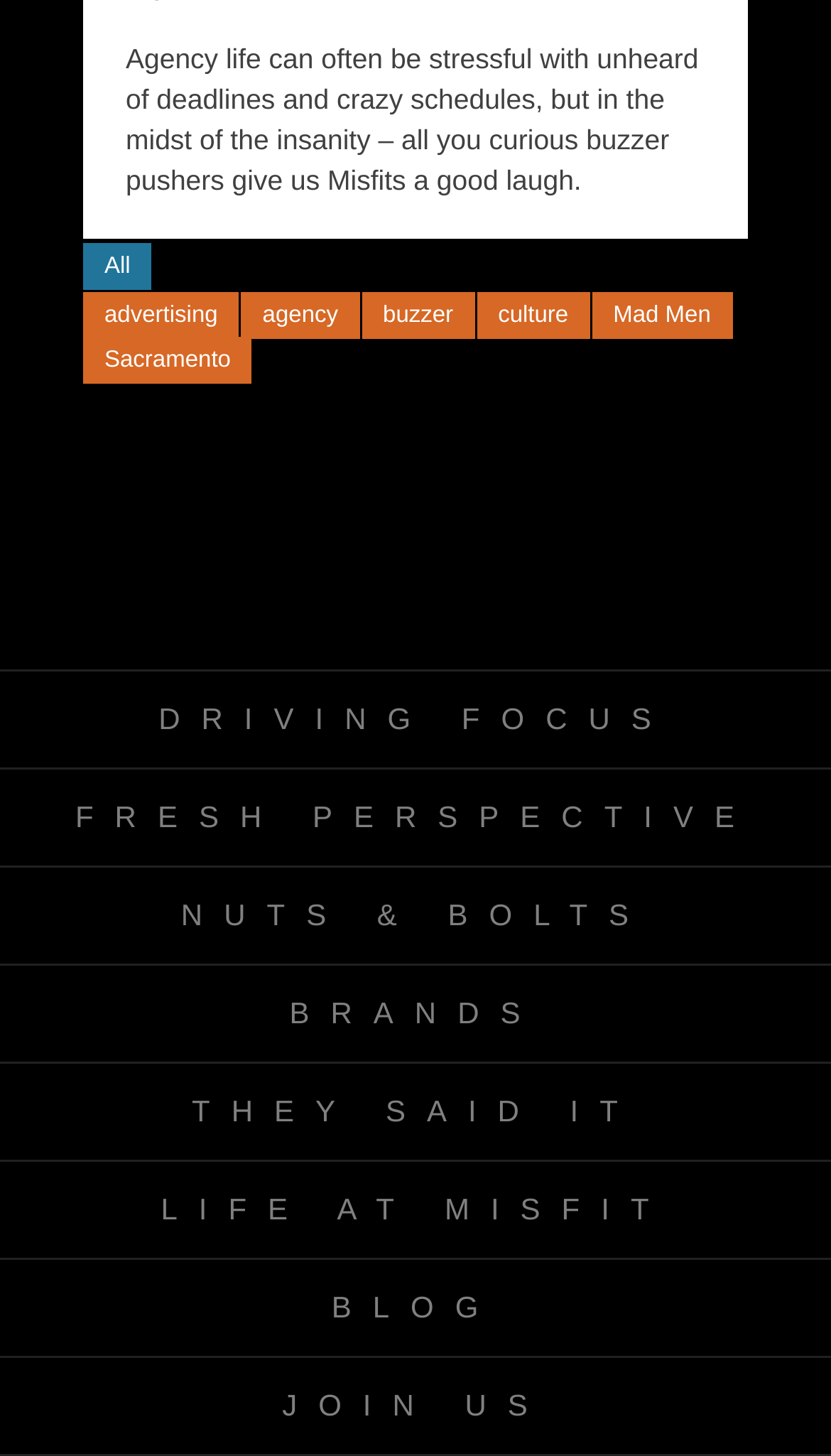Determine the bounding box coordinates of the UI element that matches the following description: "culture". The coordinates should be four float numbers between 0 and 1 in the format [left, top, right, bottom].

[0.574, 0.201, 0.71, 0.233]